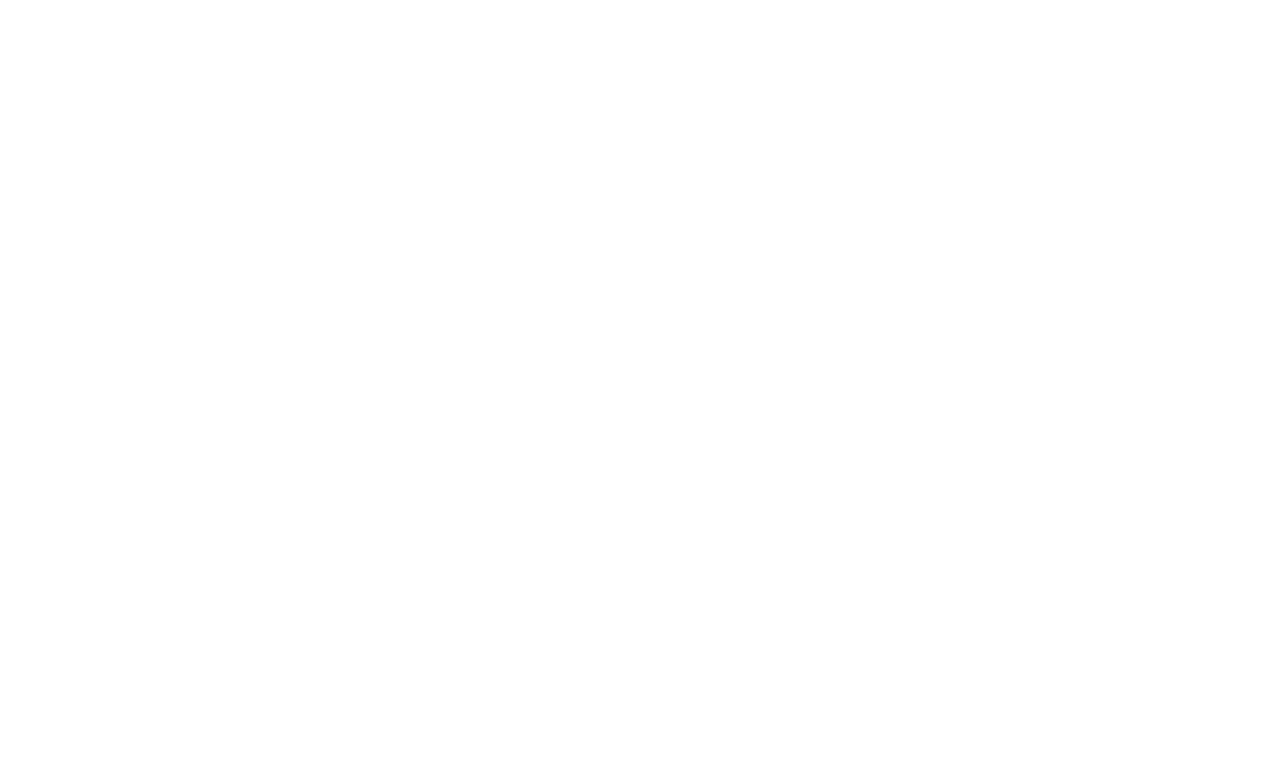Answer the following inquiry with a single word or phrase:
What is Mary's profession?

Writer